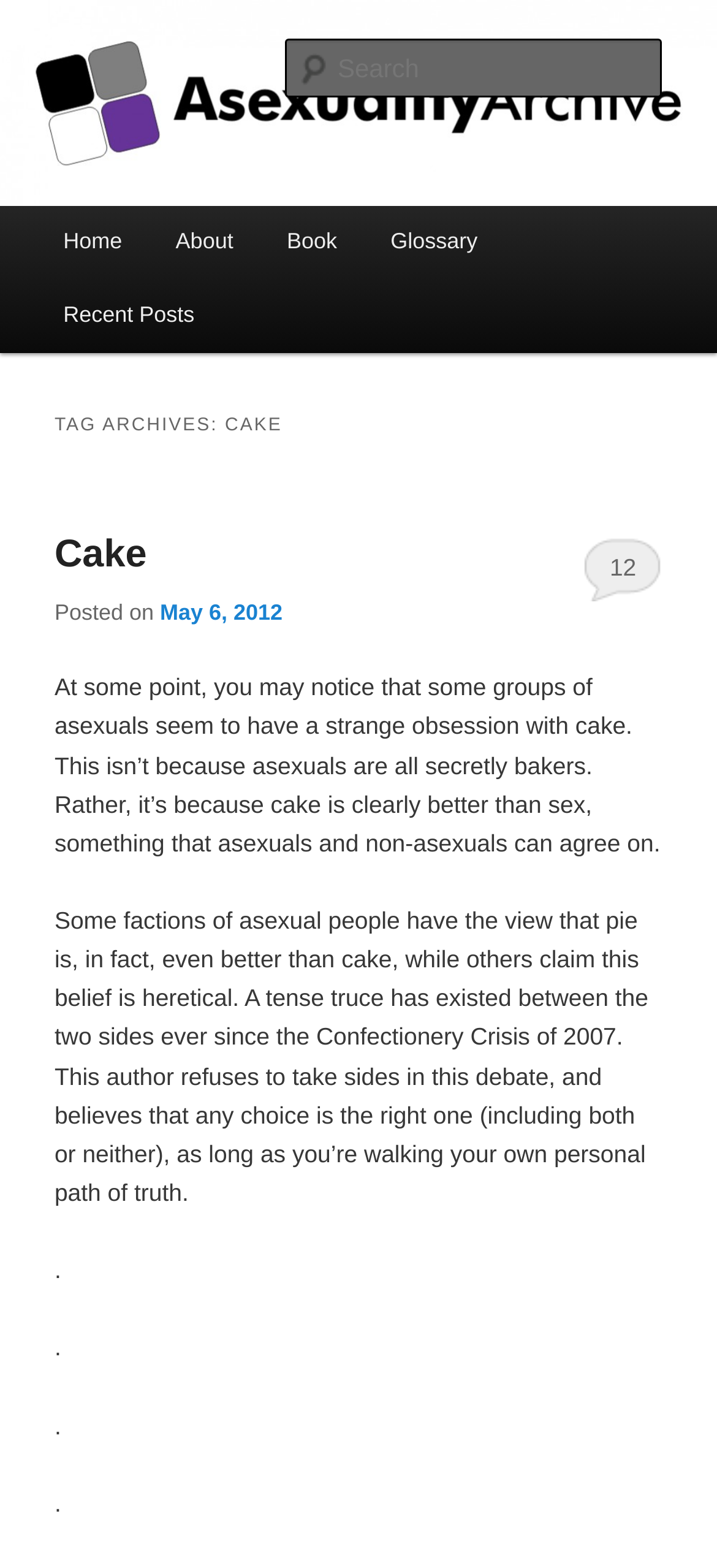Pinpoint the bounding box coordinates for the area that should be clicked to perform the following instruction: "Learn about the asexuality archive".

[0.076, 0.0, 0.624, 0.123]